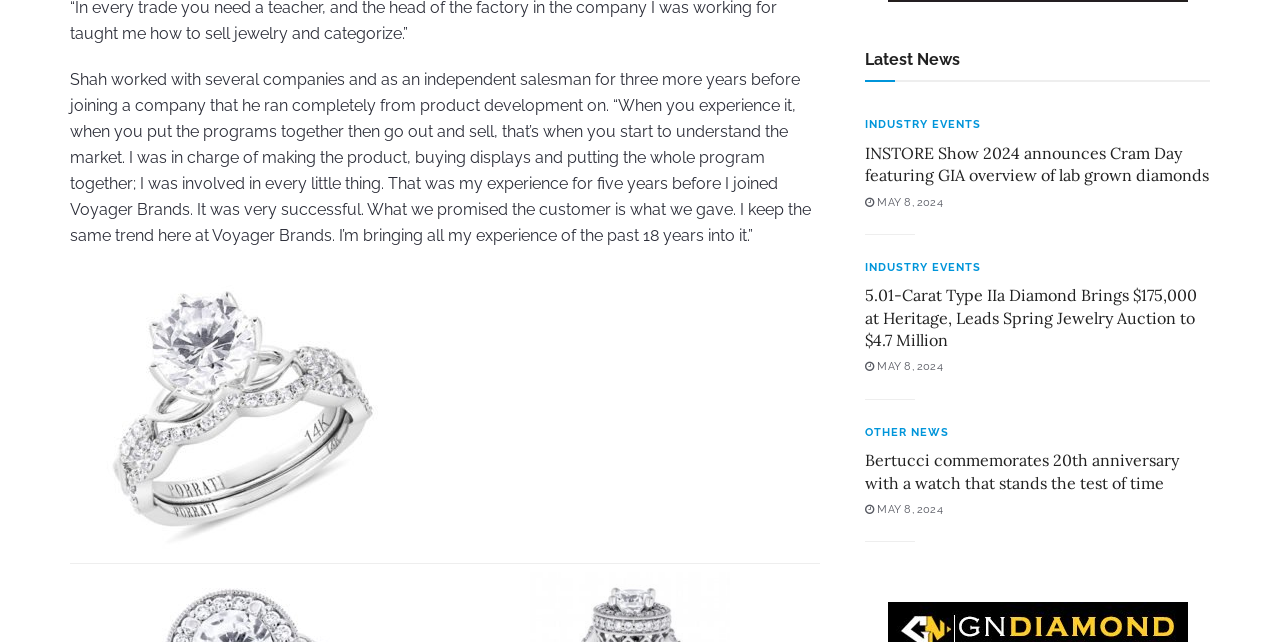What is the name of the person mentioned in the first paragraph?
Use the information from the screenshot to give a comprehensive response to the question.

The first paragraph mentions a person who worked with several companies and as an independent salesman for three years before joining a company that he ran completely from product development on. The name of this person is Shah.